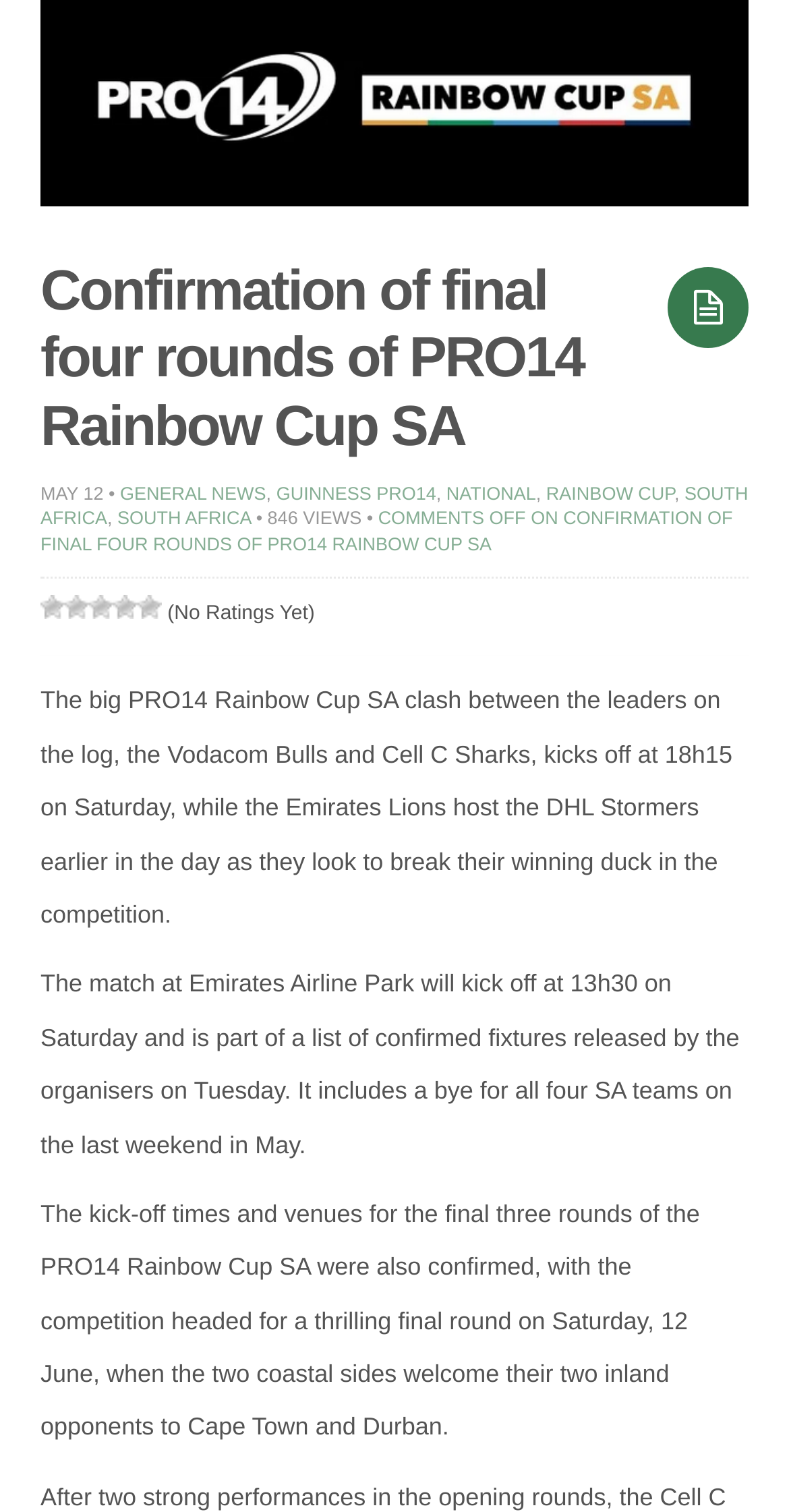Given the element description, predict the bounding box coordinates in the format (top-left x, top-left y, bottom-right x, bottom-right y), using floating point numbers between 0 and 1: South Africa

[0.051, 0.319, 0.948, 0.35]